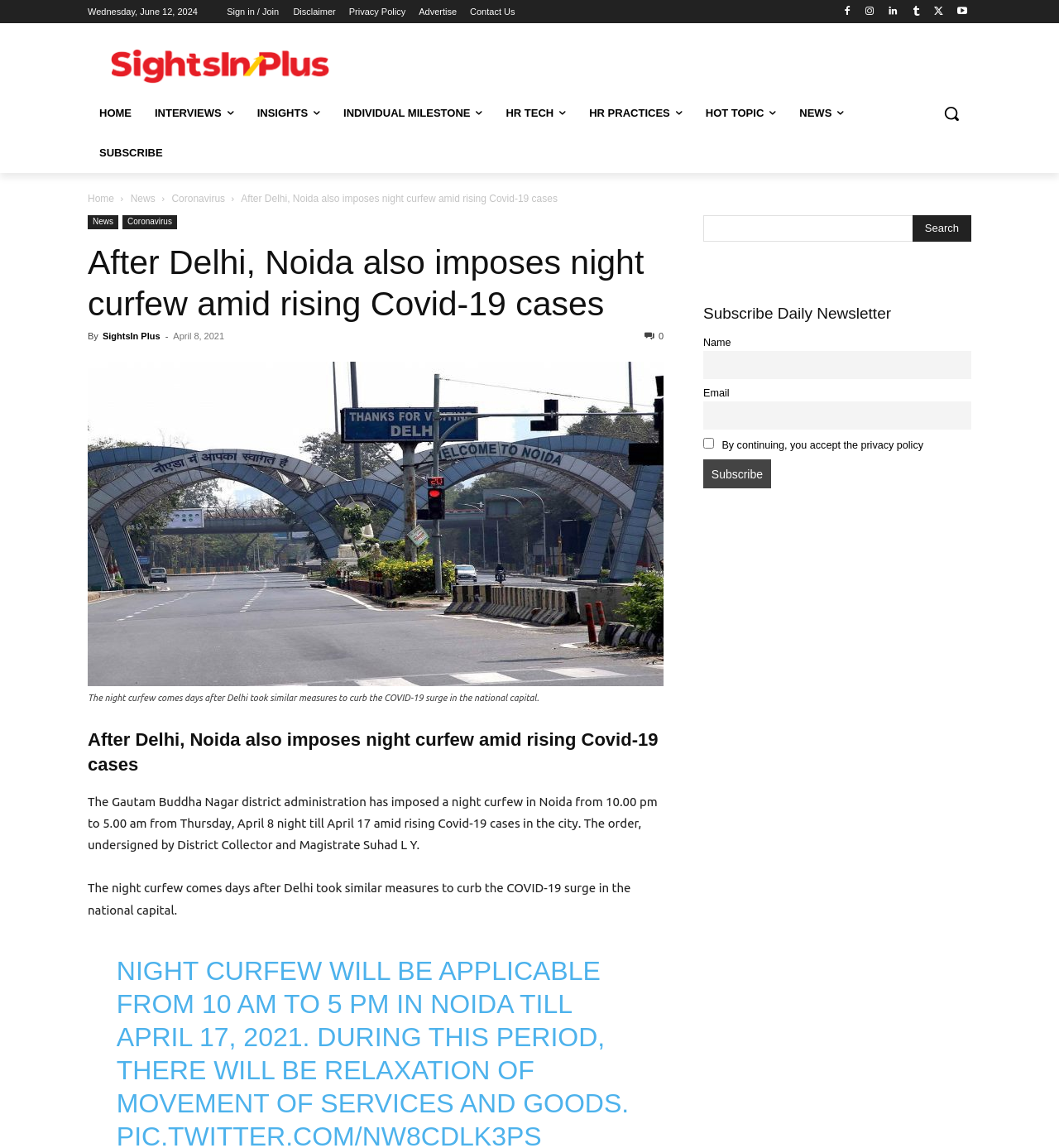Please answer the following question using a single word or phrase: Who is the undersigned of the order?

District Collector and Magistrate Suhad L Y